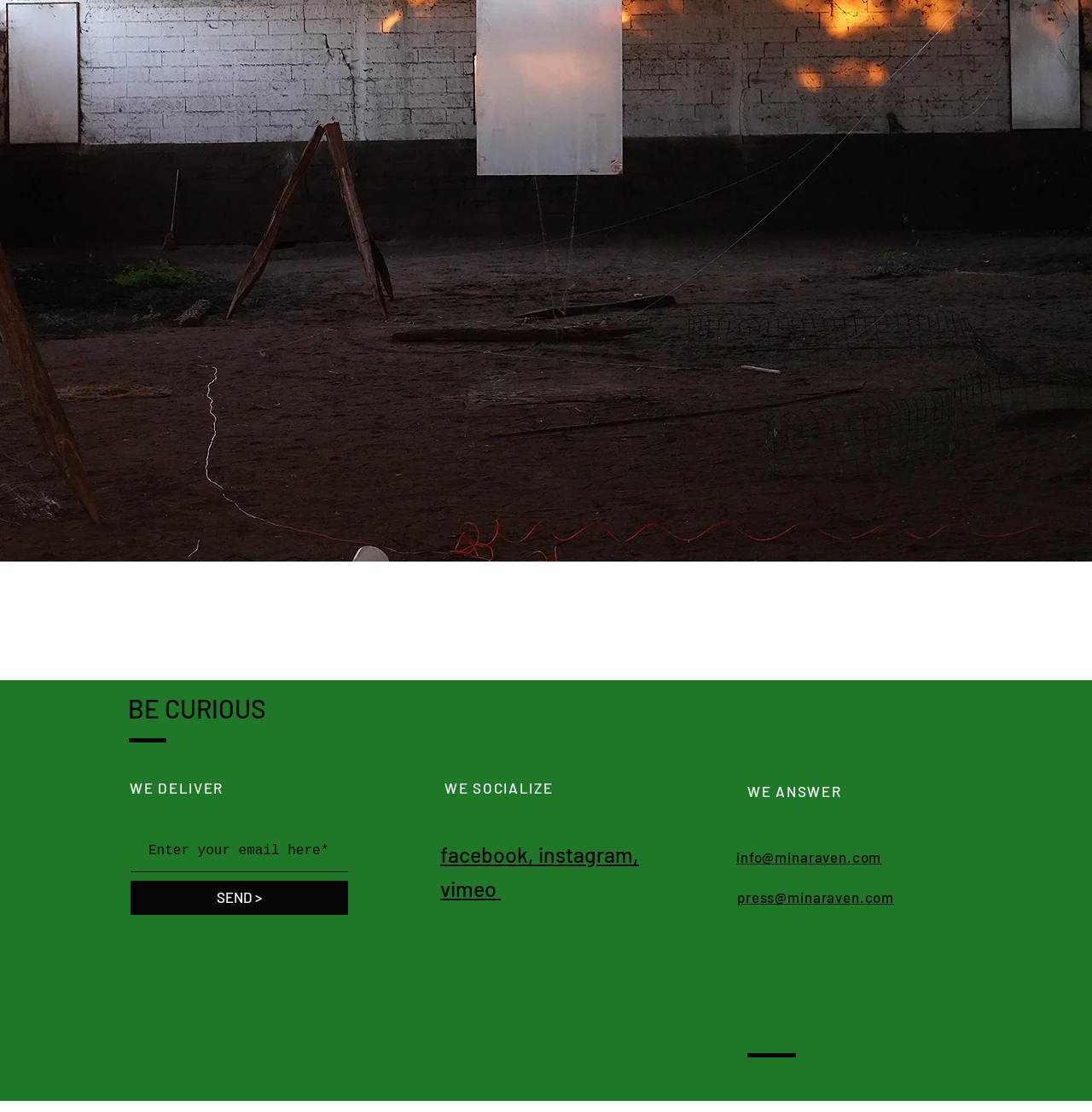Respond to the question with just a single word or phrase: 
What is the purpose of the email input field?

To receive updates